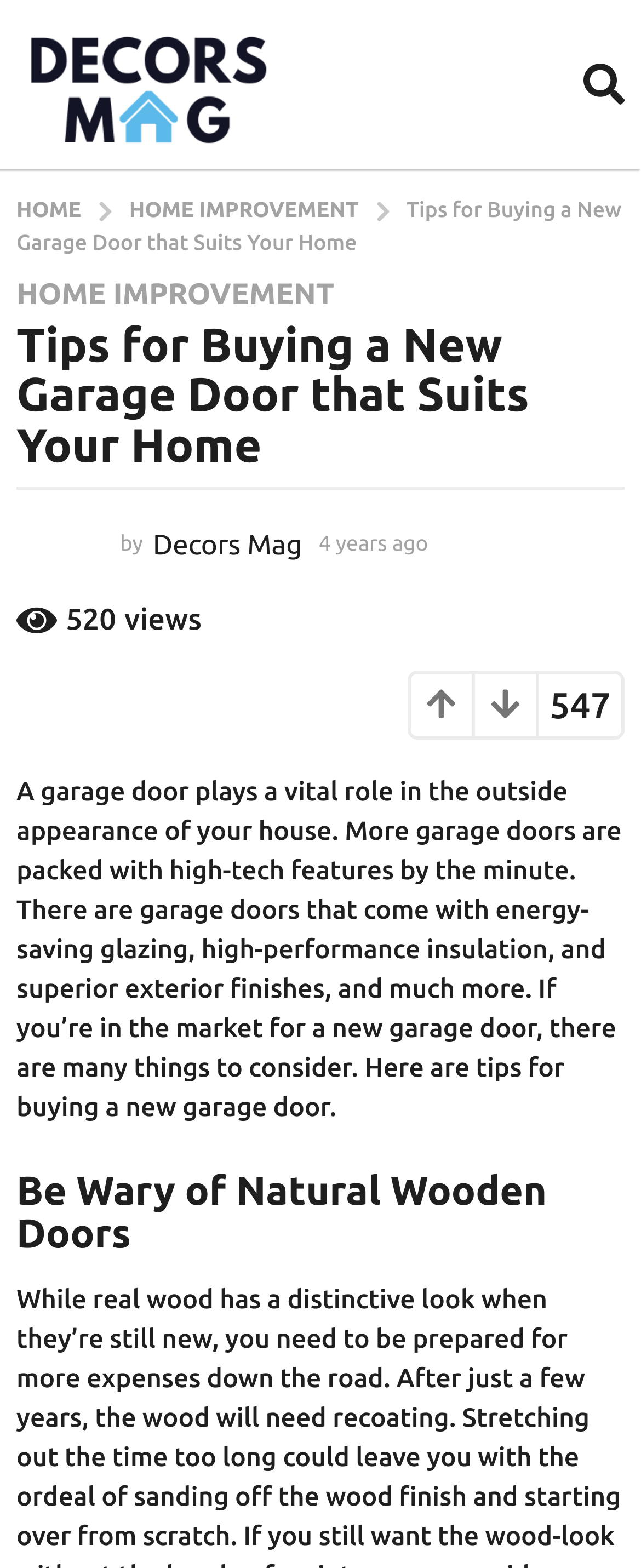Determine the bounding box coordinates of the UI element described by: "parent_node: 547".

[0.641, 0.43, 0.741, 0.471]